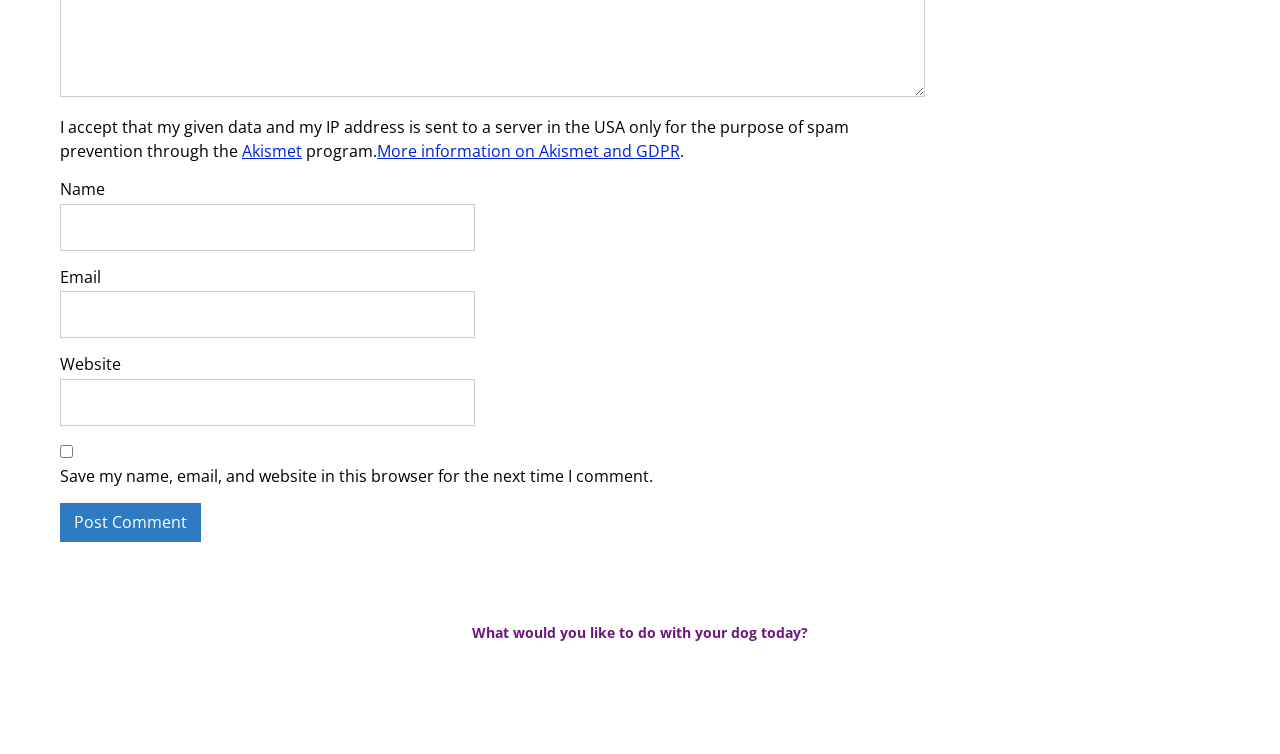What are the three fields required to post a comment?
Examine the image and give a concise answer in one word or a short phrase.

Name, Email, Website